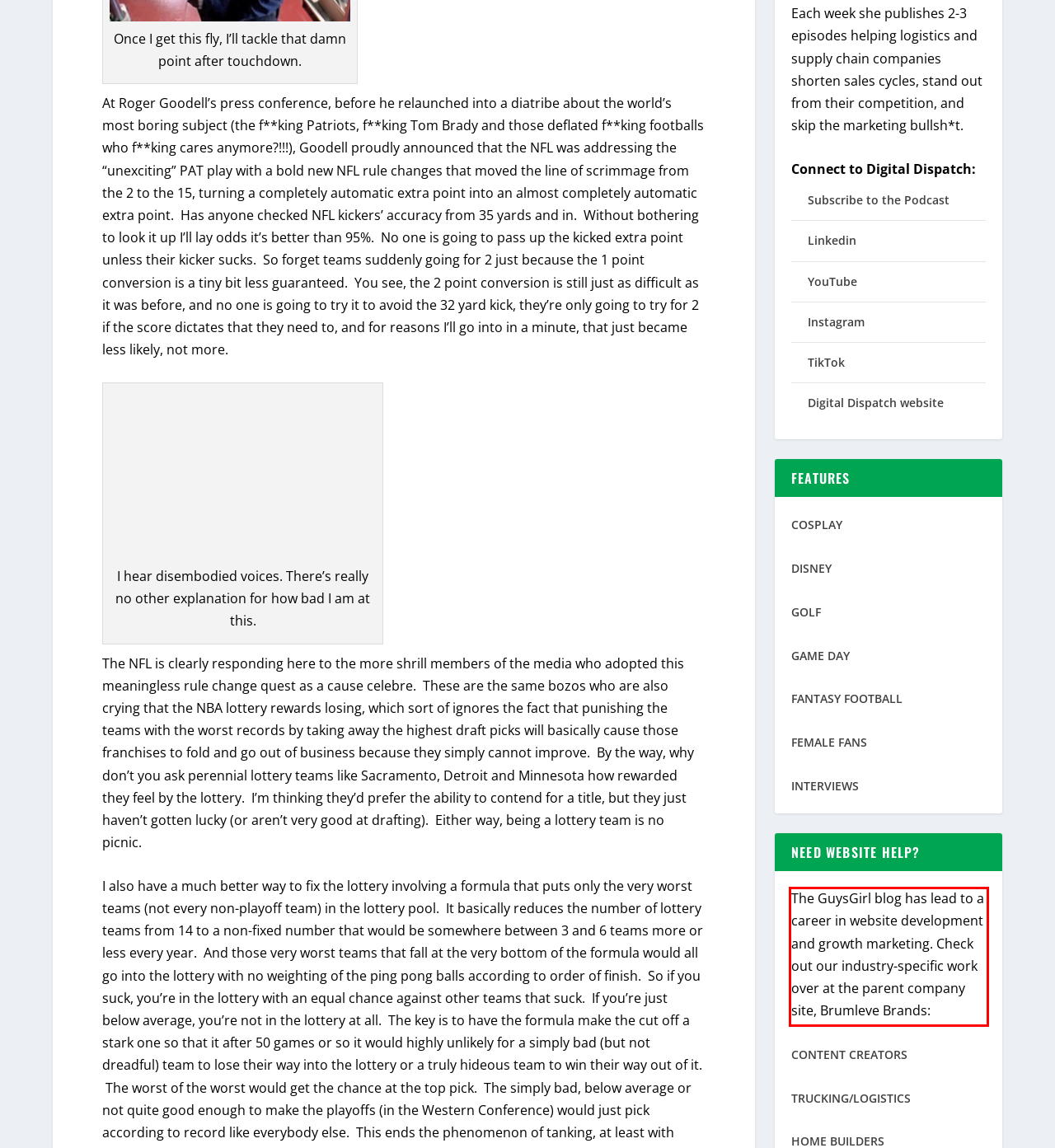Extract and provide the text found inside the red rectangle in the screenshot of the webpage.

The GuysGirl blog has lead to a career in website development and growth marketing. Check out our industry-specific work over at the parent company site, Brumleve Brands: